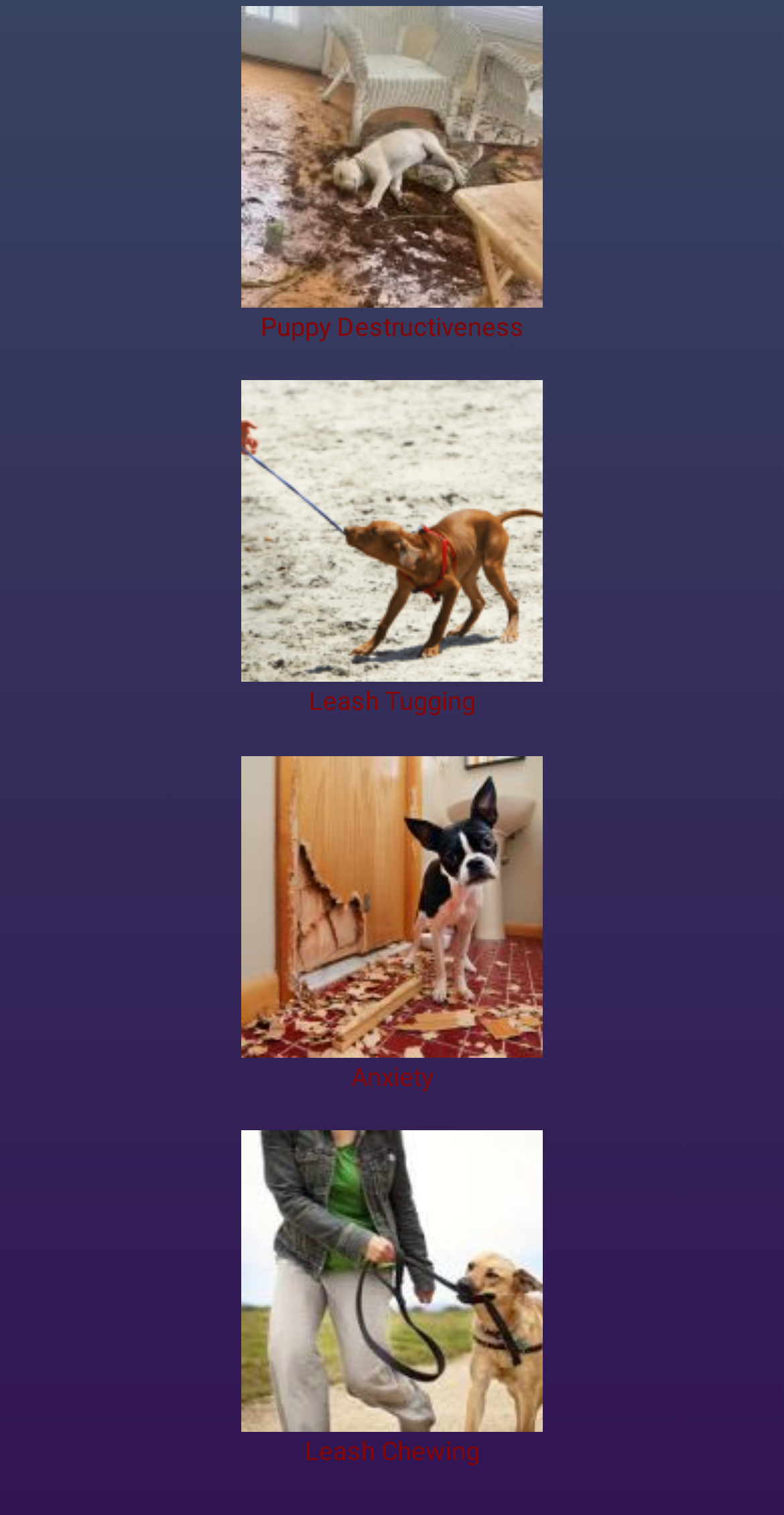Give a concise answer of one word or phrase to the question: 
How many figures are on the webpage?

4